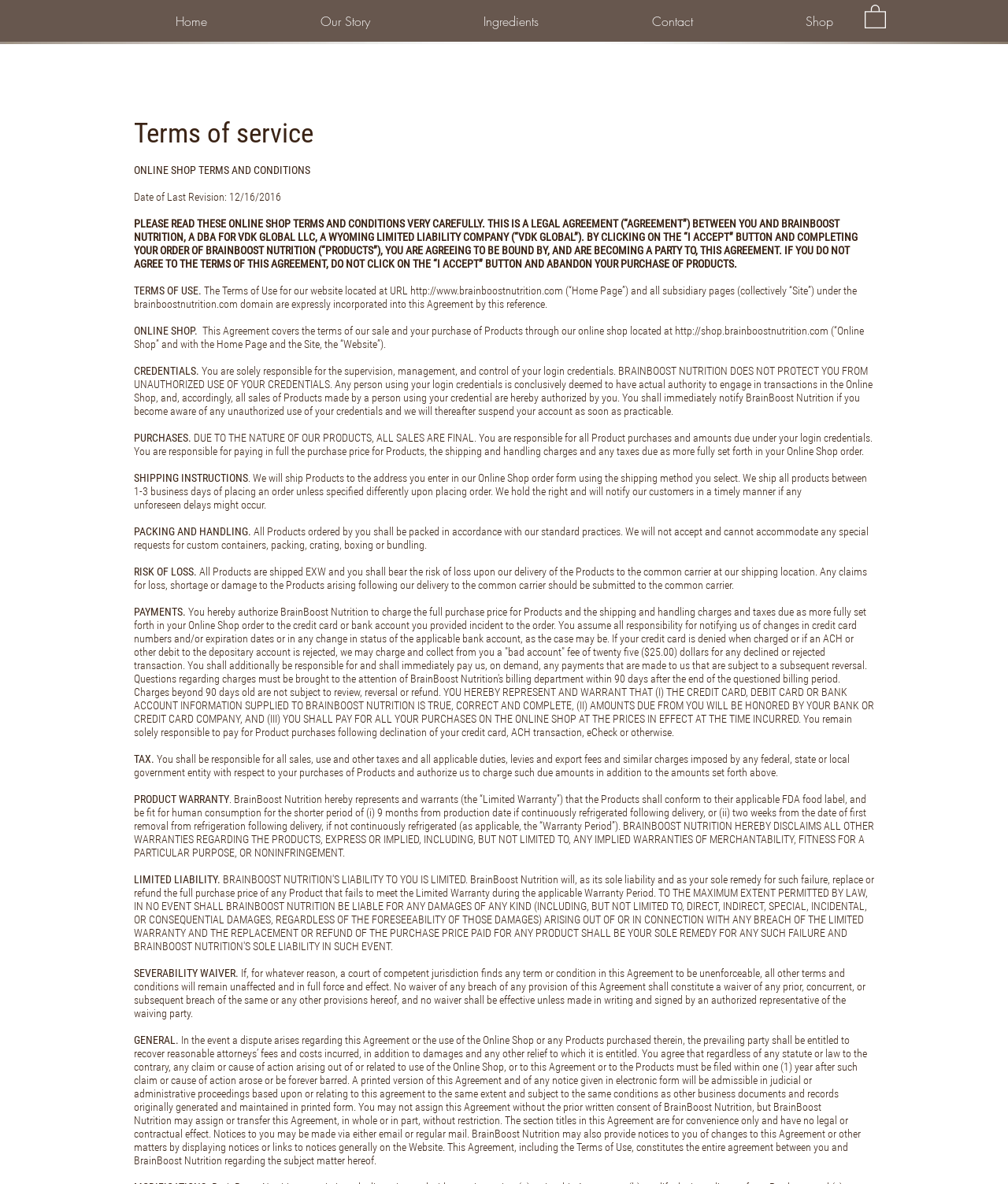Describe all the key features and sections of the webpage thoroughly.

The webpage is dedicated to the Terms of Service, Refund, and Shipping policies of BrainBoost Nutrition. At the top, there is a navigation bar with links to the Home page, Our Story, Ingredients, Contact, and Shop. Next to the navigation bar, there is a button with an image.

The main content of the page is divided into several sections, each with a heading. The first section is "Terms of Service" which outlines the agreement between the user and BrainBoost Nutrition. This section is followed by "Online Shop" which explains the terms of use for the online shop.

The subsequent sections cover various aspects of the online shop, including "Credentials", "Purchases", "Shipping Instructions", "Packing and Handling", "Risk of Loss", "Payments", "Tax", "Product Warranty", "Limited Liability", "Severability Waiver", and "General". Each section provides detailed information on the respective topic.

Throughout the page, there are no images except for the one next to the button in the navigation bar. The text is dense and formal, indicating that the page is intended for informative purposes rather than entertainment.